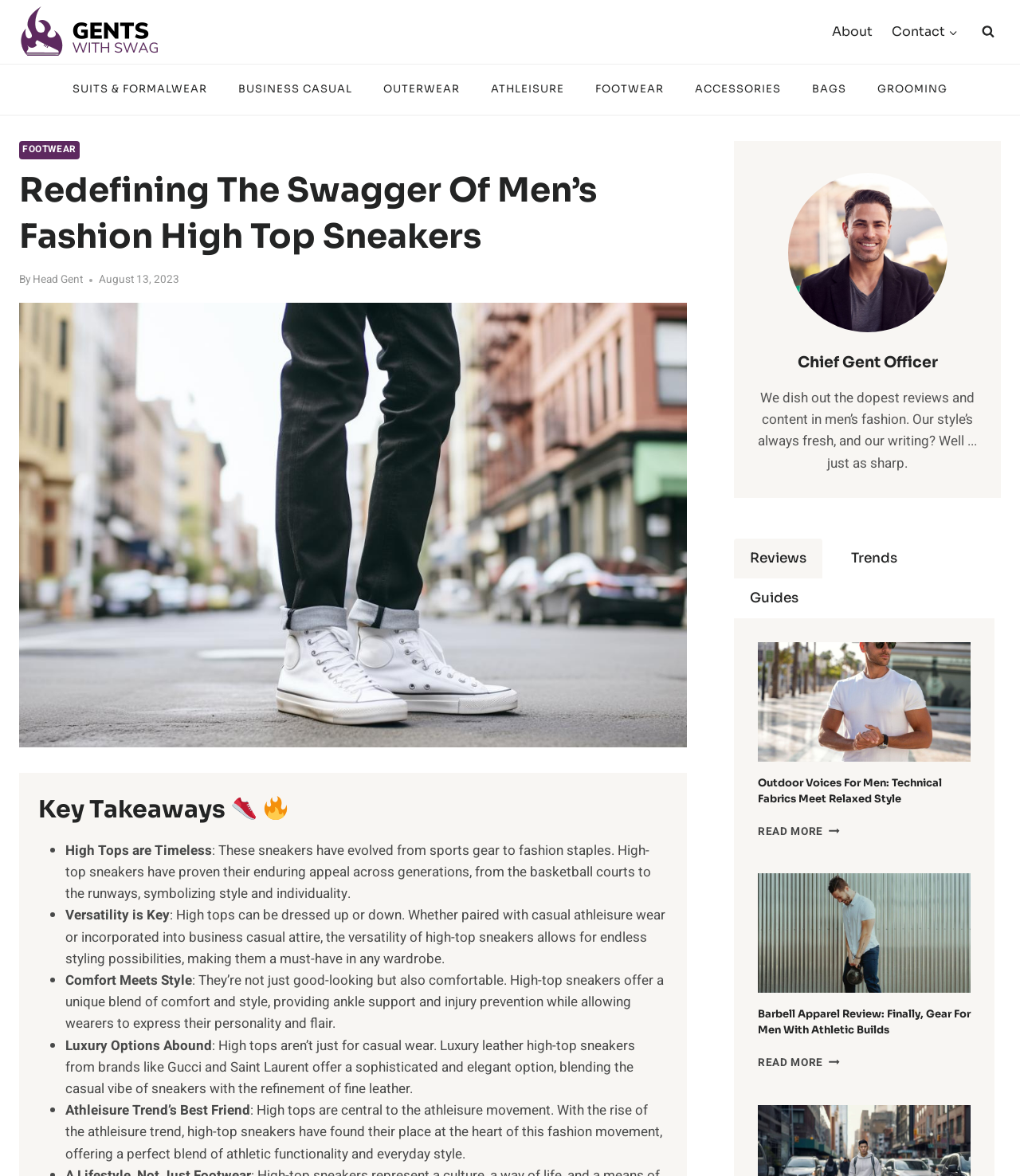What type of content is available on this webpage?
Look at the screenshot and respond with a single word or phrase.

Men's fashion articles